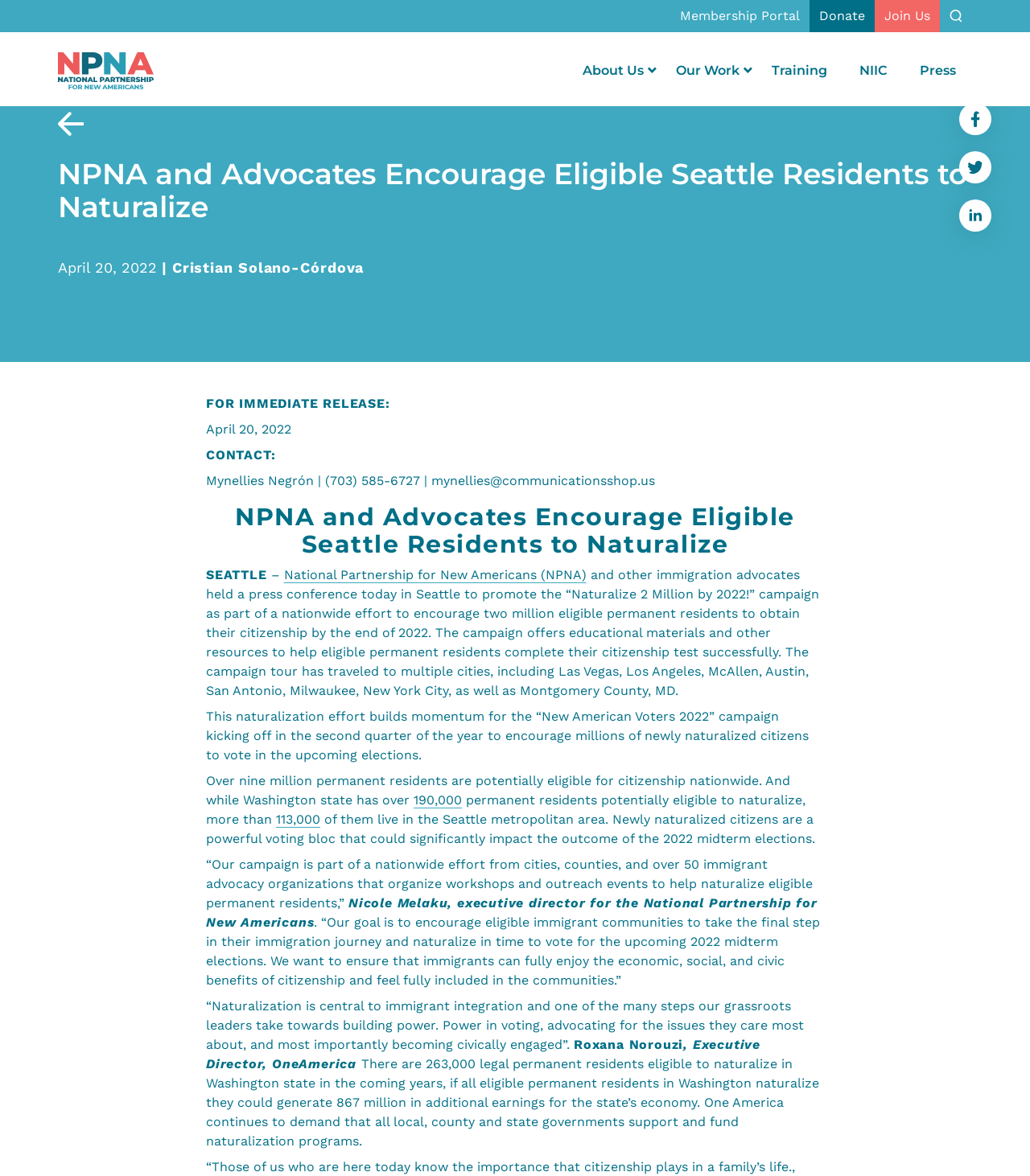What is the name of the organization holding a press conference?
Please provide a single word or phrase in response based on the screenshot.

National Partnership for New Americans